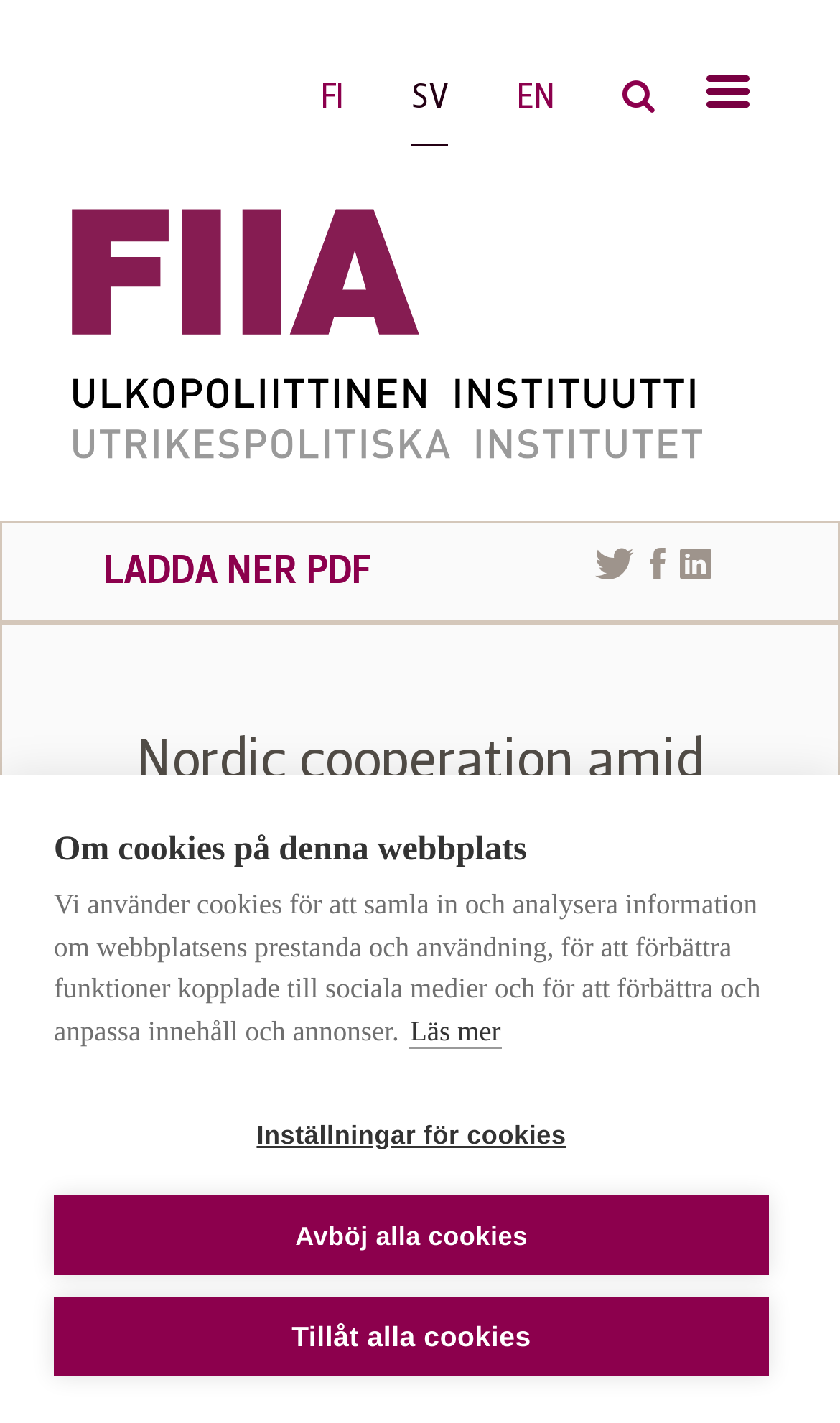Are there social media sharing options?
Look at the screenshot and give a one-word or phrase answer.

Yes